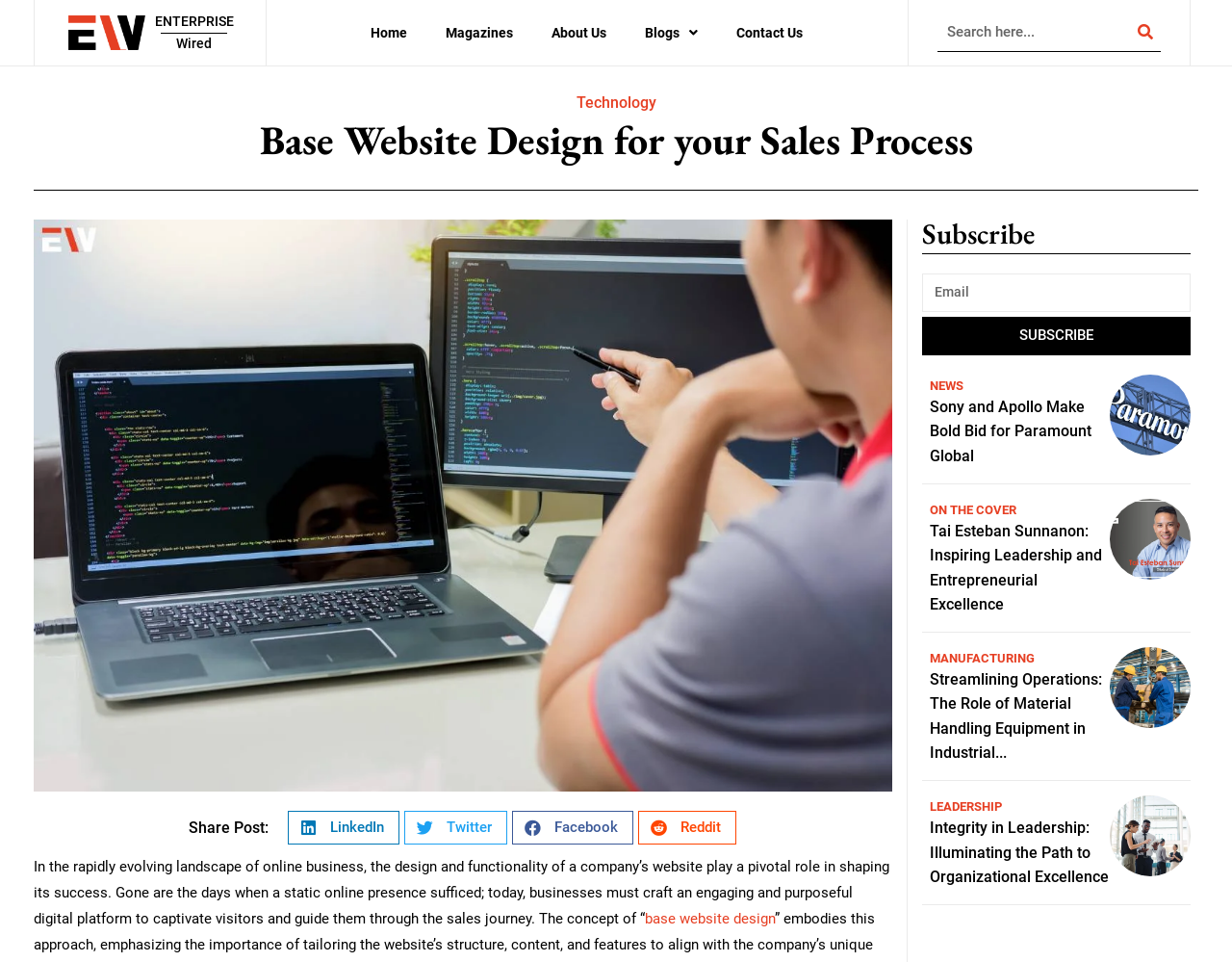Can you show the bounding box coordinates of the region to click on to complete the task described in the instruction: "Check YouTube ads policy"?

None